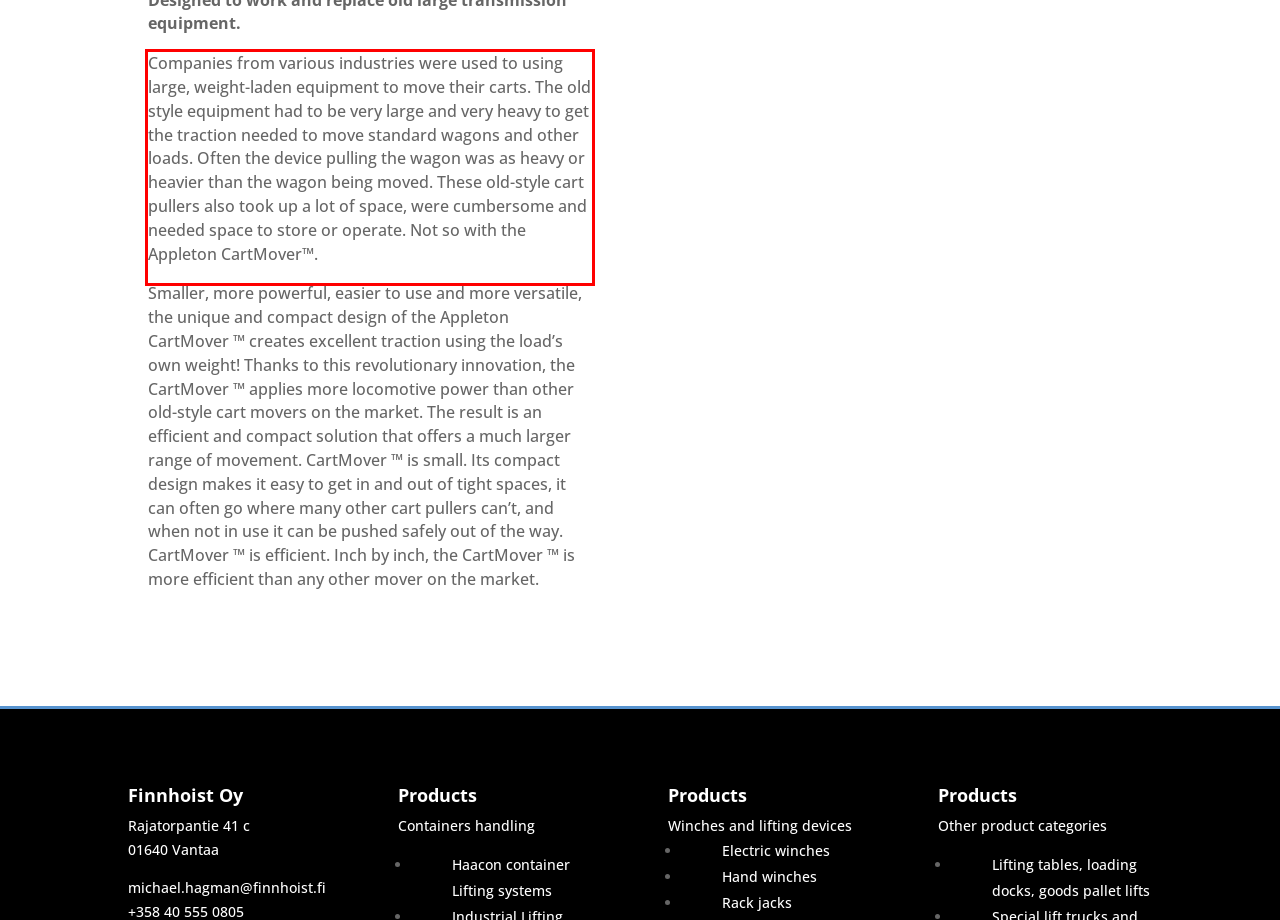Using the provided webpage screenshot, identify and read the text within the red rectangle bounding box.

Companies from various industries were used to using large, weight-laden equipment to move their carts. The old style equipment had to be very large and very heavy to get the traction needed to move standard wagons and other loads. Often the device pulling the wagon was as heavy or heavier than the wagon being moved. These old-style cart pullers also took up a lot of space, were cumbersome and needed space to store or operate. Not so with the Appleton CartMover™.